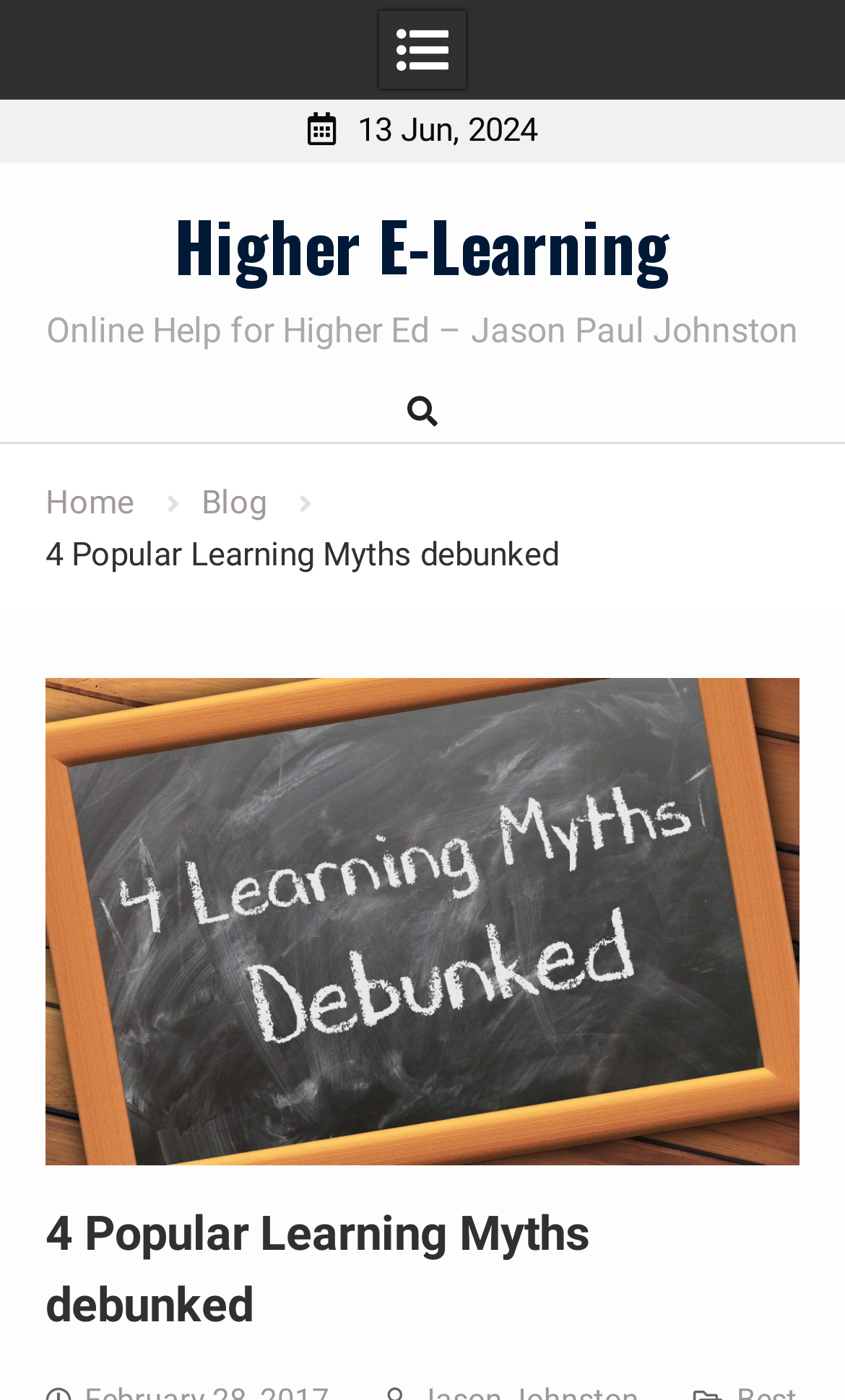What is the name of the author or creator?
Refer to the image and provide a one-word or short phrase answer.

Jason Paul Johnston